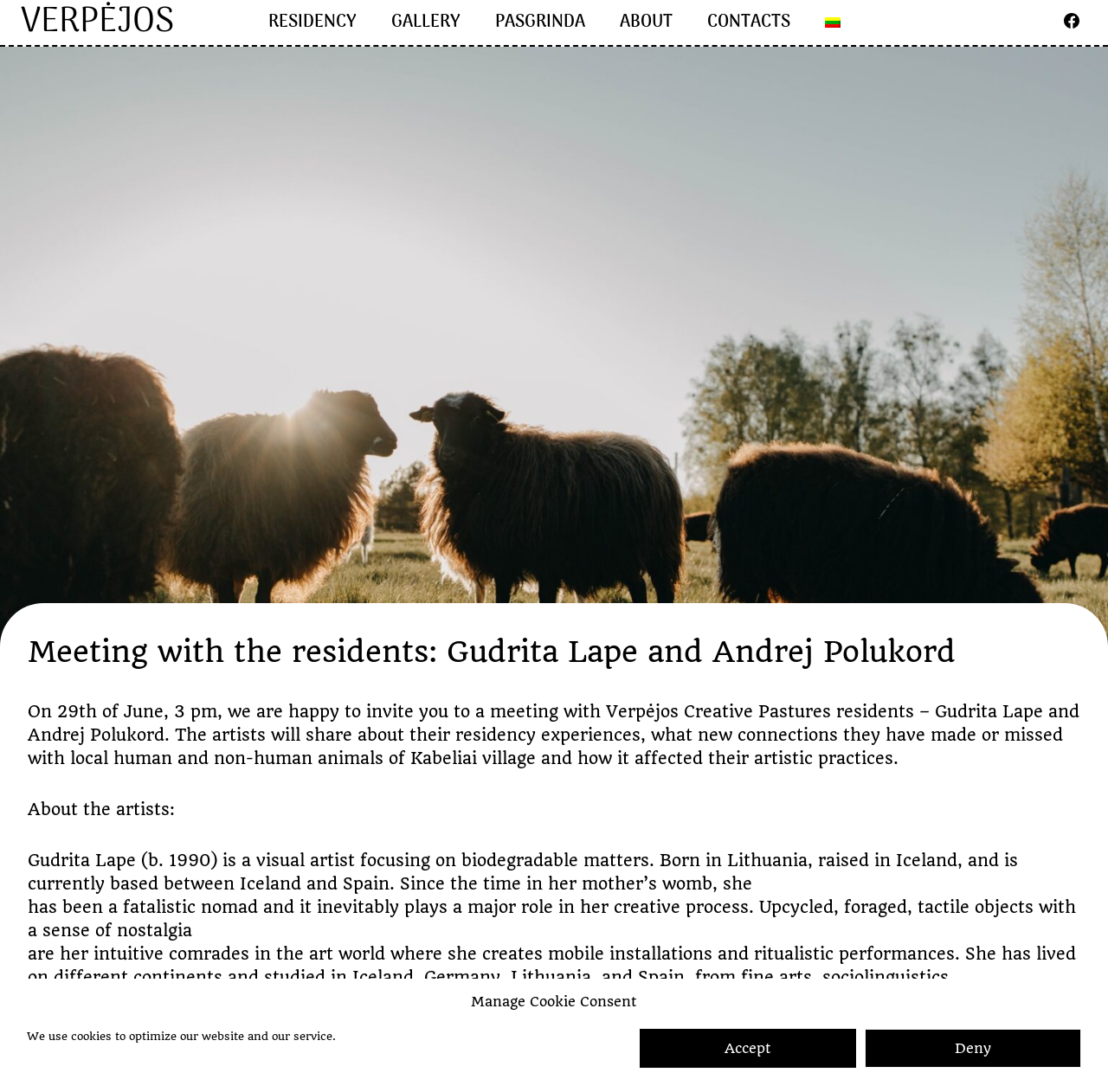Identify the first-level heading on the webpage and generate its text content.

Meeting with the residents: Gudrita Lape and Andrej Polukord